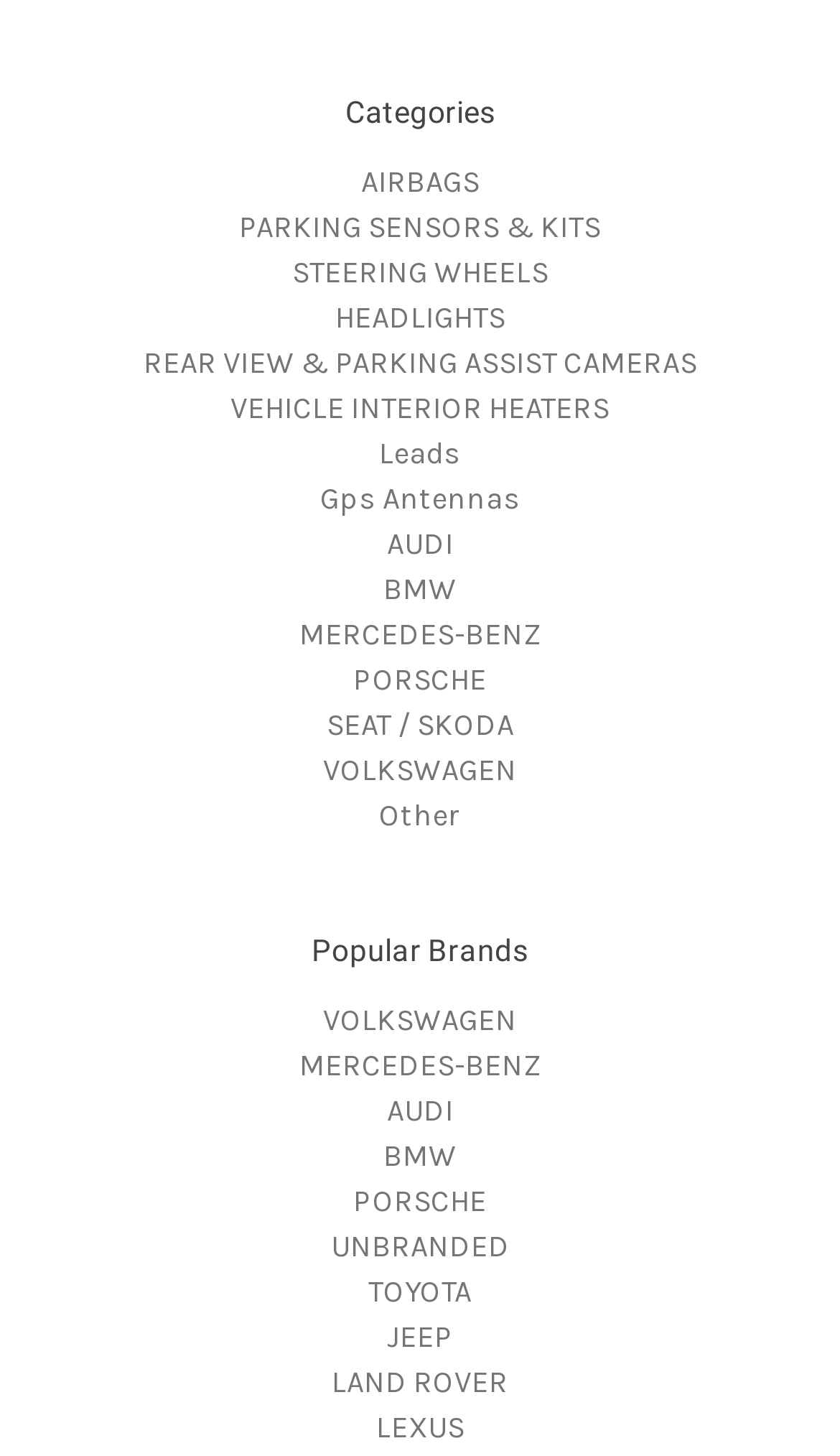How many links are there in total?
Based on the image content, provide your answer in one word or a short phrase.

24